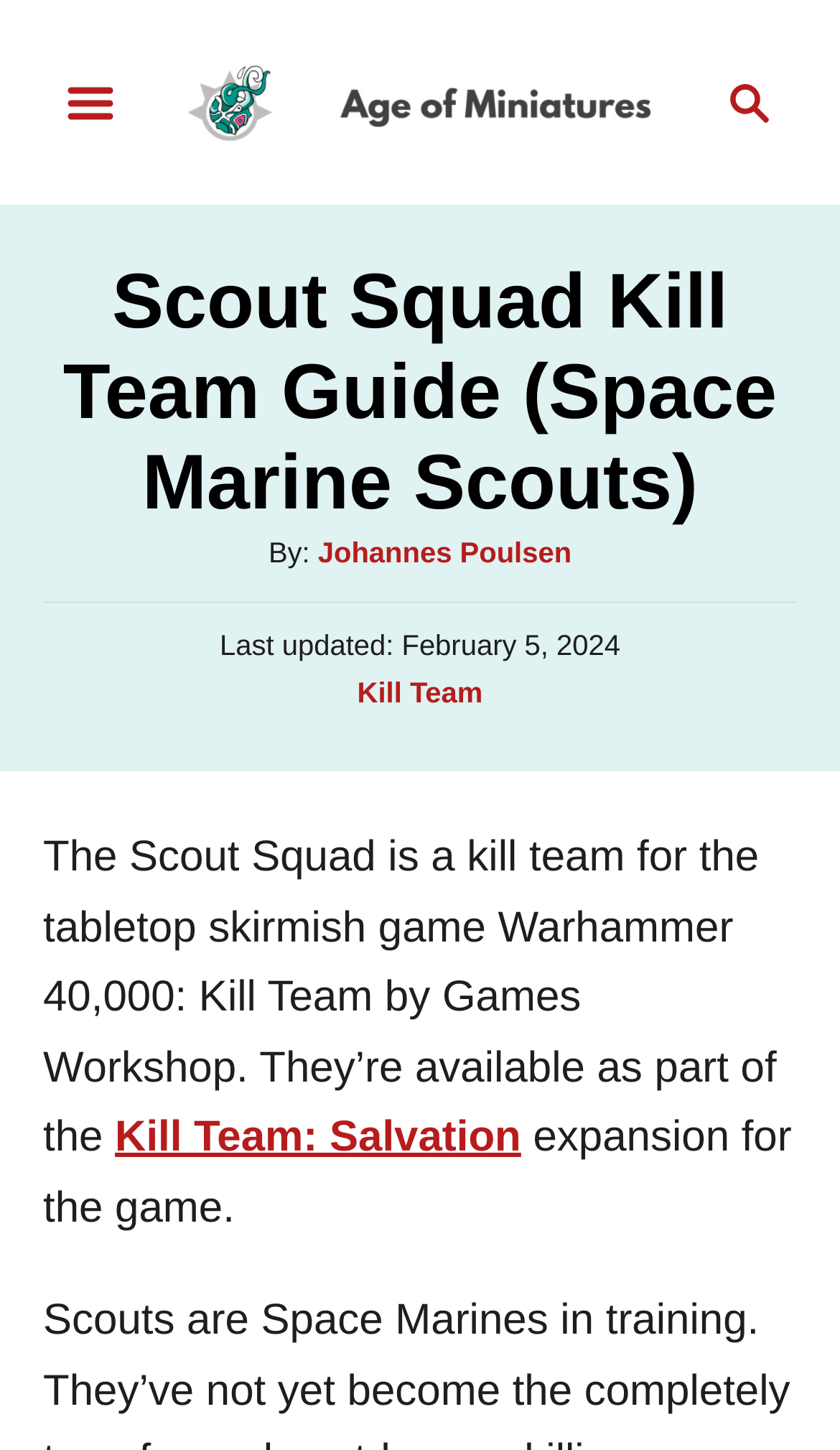Who is the author of this guide?
Answer the question with a detailed and thorough explanation.

The author's name is mentioned in the section with the heading 'Scout Squad Kill Team Guide (Space Marine Scouts)' as 'By: Author', and the link 'Johannes Poulsen' is provided next to it.